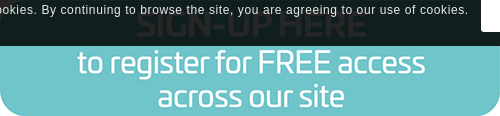Provide a brief response using a word or short phrase to this question:
What is the effect of the dark background on the text?

It ensures visibility